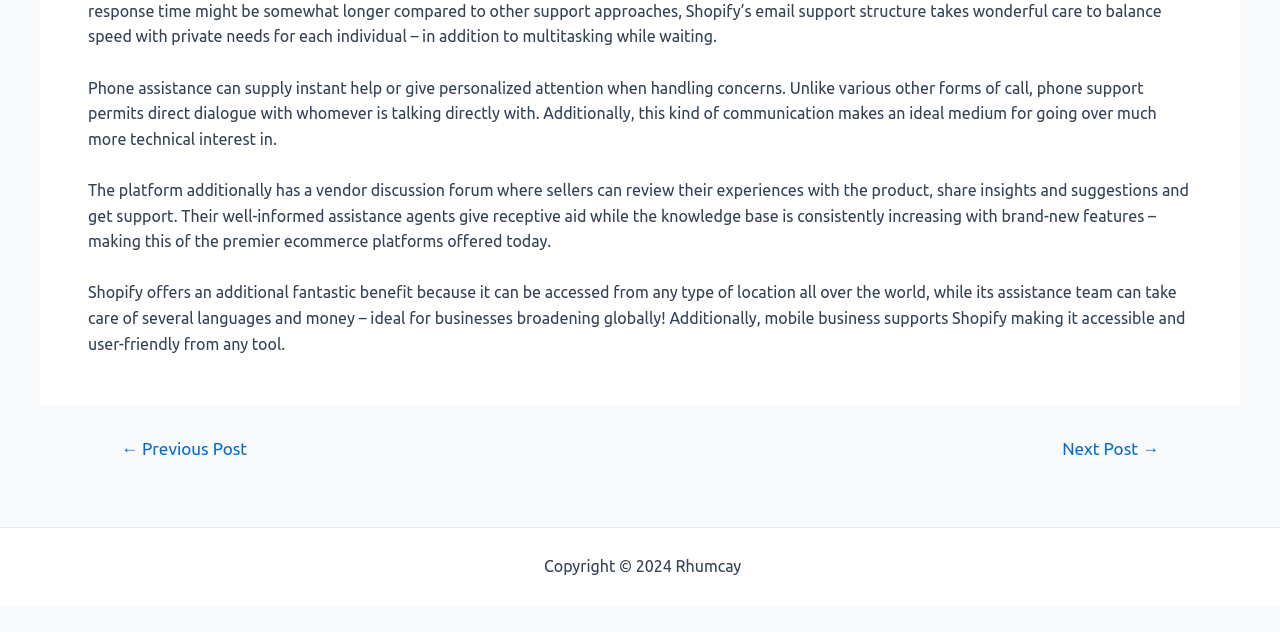Identify and provide the bounding box for the element described by: "Sitemap".

[0.582, 0.882, 0.628, 0.911]